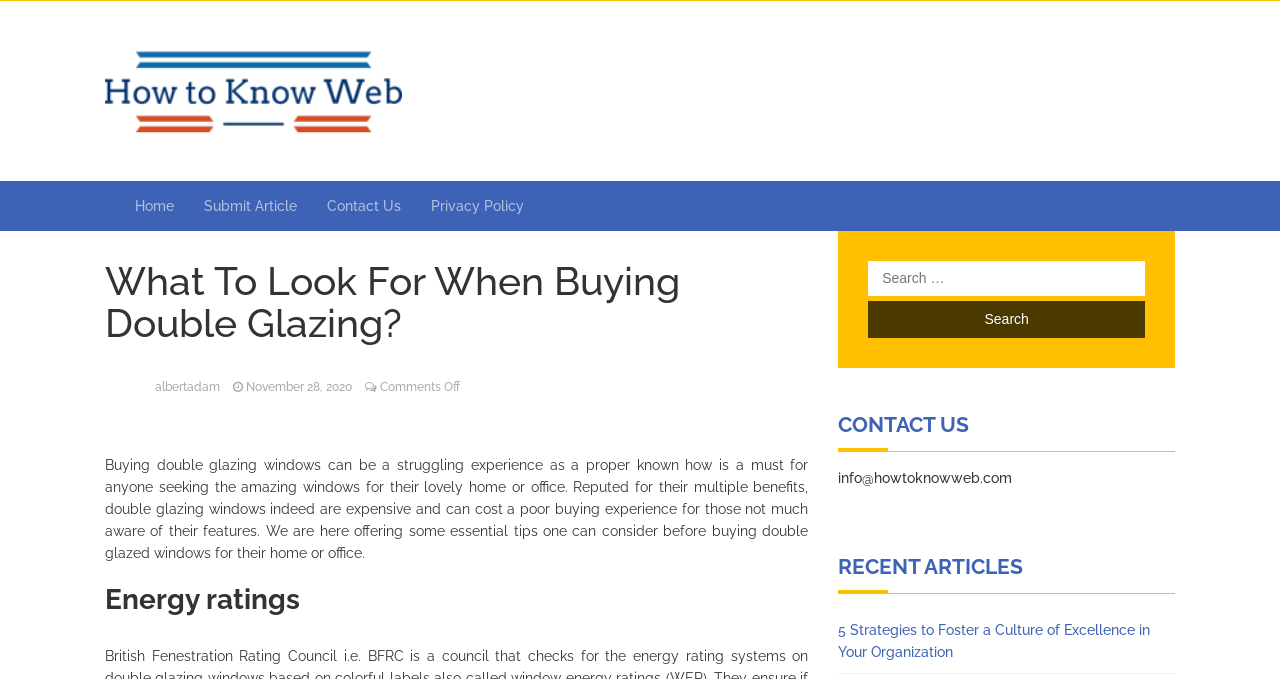Please identify the coordinates of the bounding box for the clickable region that will accomplish this instruction: "Open the 'About' dropdown".

None